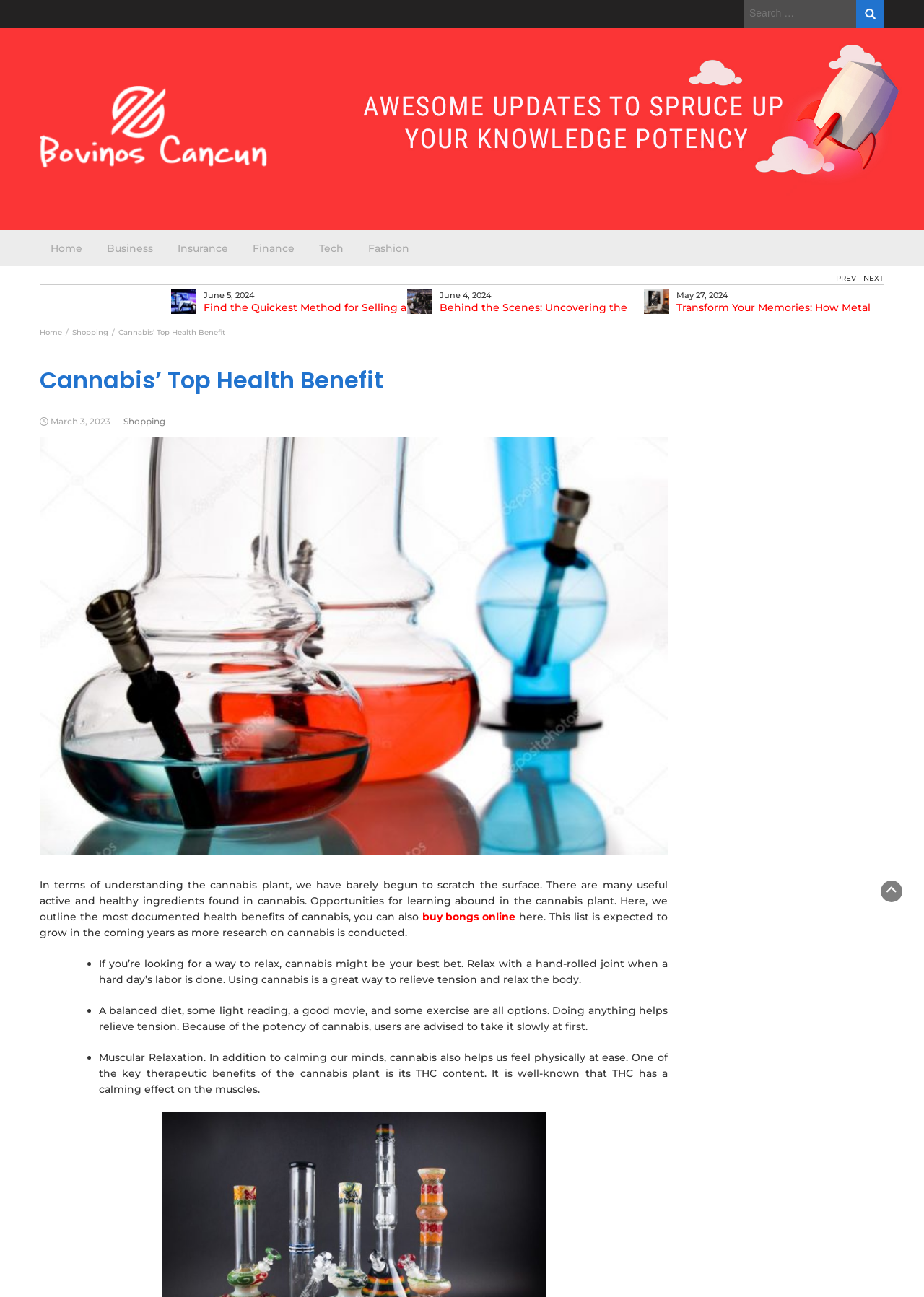Provide a thorough description of this webpage.

This webpage is about the health benefits of cannabis. At the top, there is a search bar with a search button and a label "Search for:". Below the search bar, there are several links to different categories, including "Home", "Business", "Insurance", "Finance", "Tech", and "Fashion". 

To the right of the search bar, there is a link "How to run a business?" with an accompanying image. Below this link, there are several news articles with images, each with a title, a date, and a brief summary. The articles are arranged horizontally, with the most recent one on the left and the oldest one on the right.

Below the news articles, there is a navigation section with links to "Home" and "Shopping", followed by a heading "Cannabis' Top Health Benefit". Below the heading, there is a link to an article dated March 3, 2023, and another heading "Shopping" with a link to the same category.

The main content of the webpage is an article about the health benefits of cannabis. The article starts with an introduction, followed by a figure with an image of cannabis. The introduction explains that there are many useful active and healthy ingredients found in cannabis, and opportunities for learning abound. The article then outlines the most documented health benefits of cannabis, including relaxation, relieving tension, and muscular relaxation. Each benefit is listed with a bullet point and a brief description.

At the bottom of the webpage, there is a complementary section with no visible content.